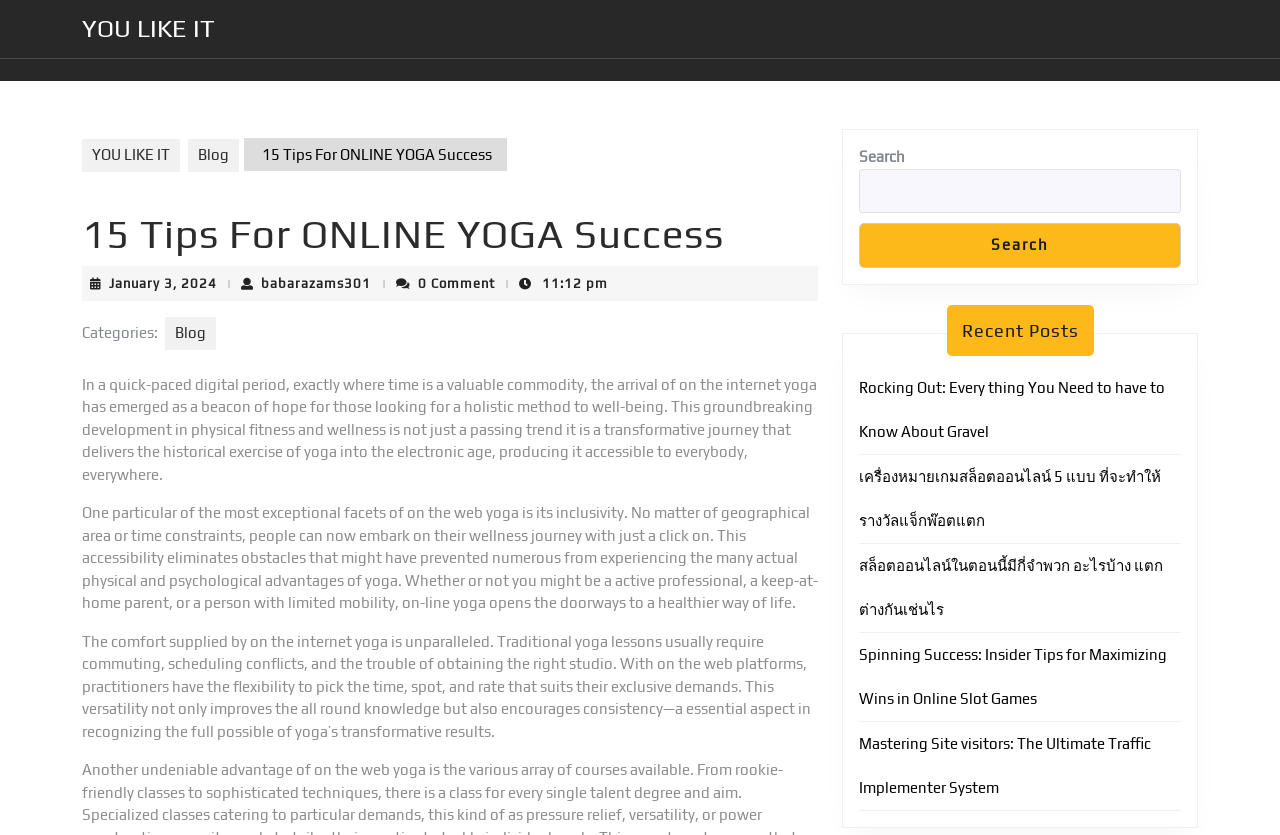Identify the bounding box for the UI element described as: "0 comments". The coordinates should be four float numbers between 0 and 1, i.e., [left, top, right, bottom].

None